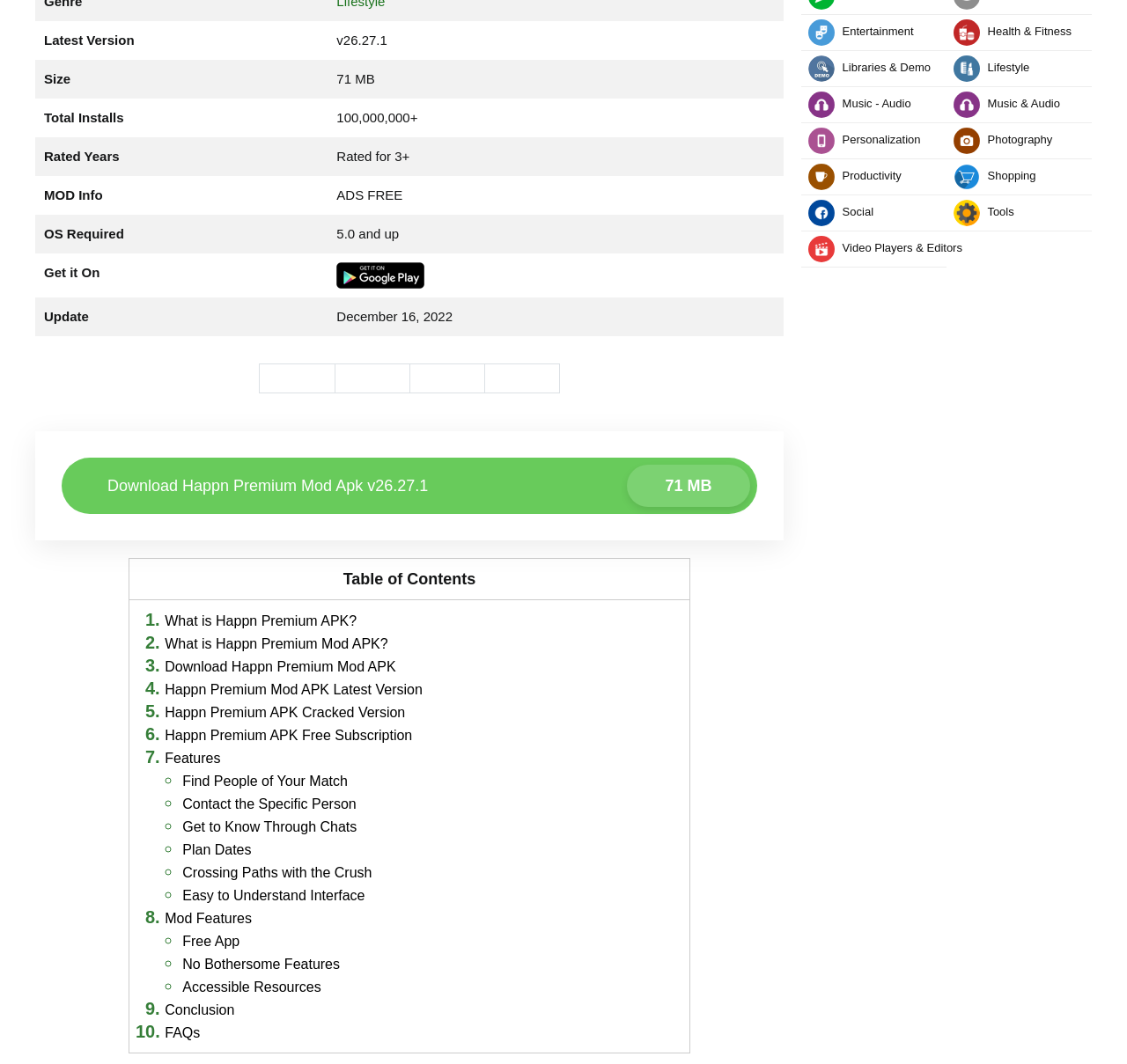Extract the bounding box for the UI element that matches this description: "Libraries & Demo".

[0.711, 0.048, 0.84, 0.082]